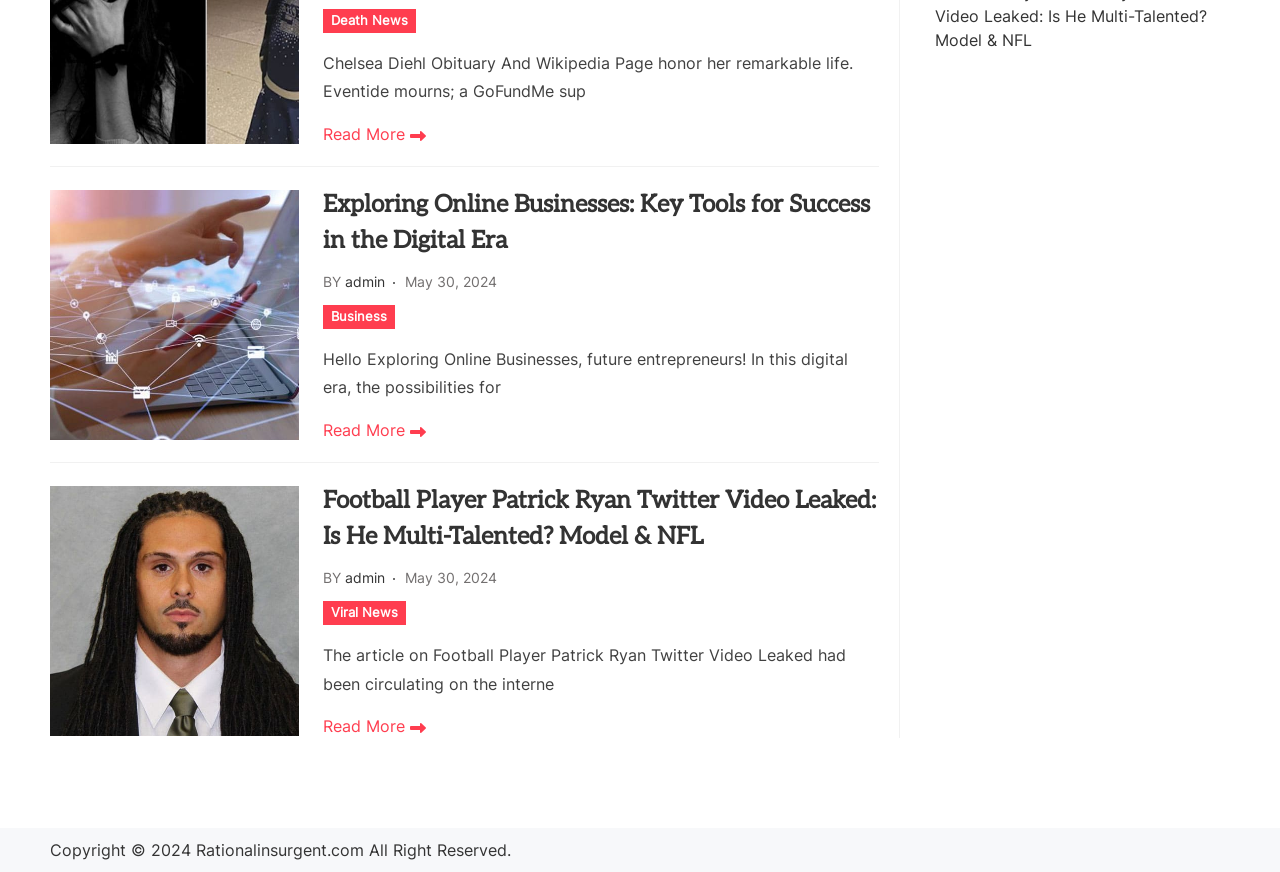Identify and provide the bounding box coordinates of the UI element described: "View Issue". The coordinates should be formatted as [left, top, right, bottom], with each number being a float between 0 and 1.

None